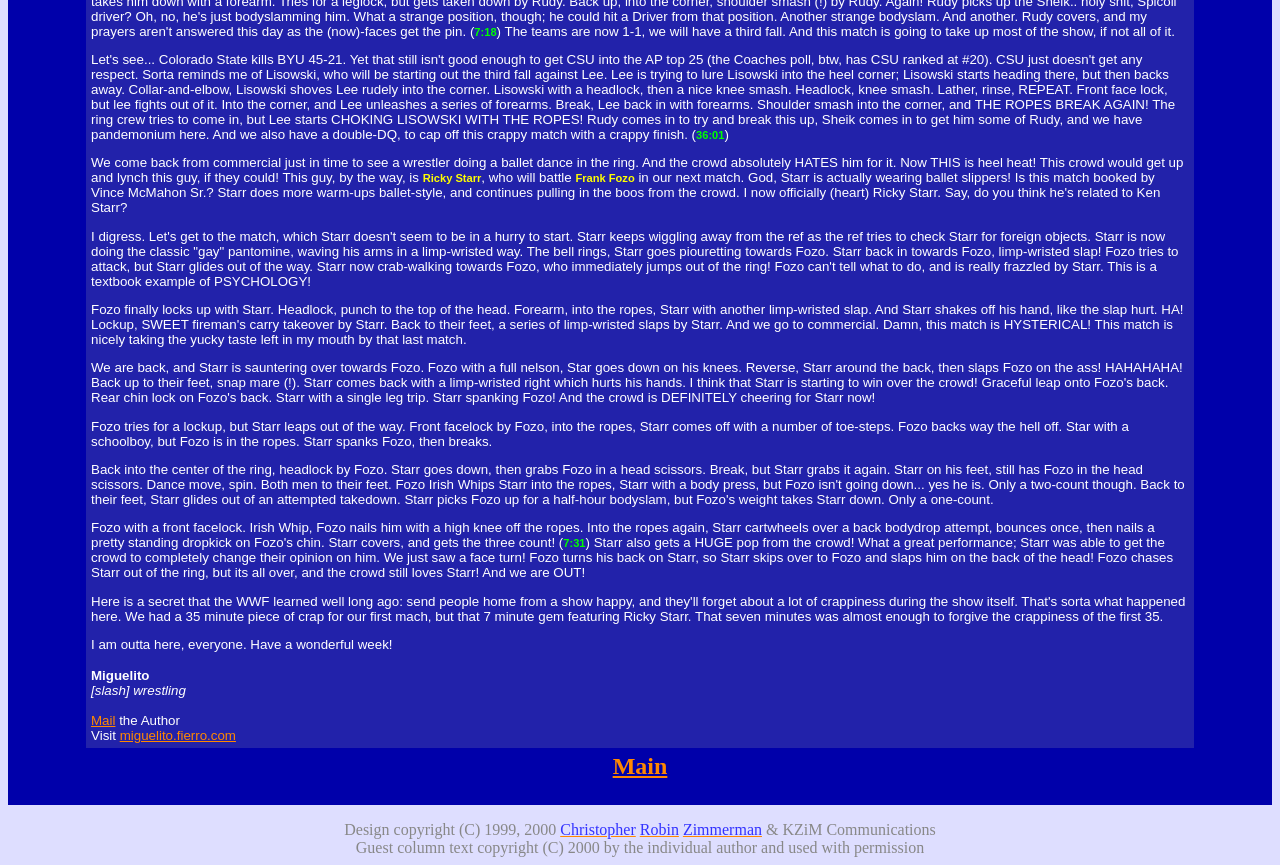What is the current time?
Using the visual information from the image, give a one-word or short-phrase answer.

7:18